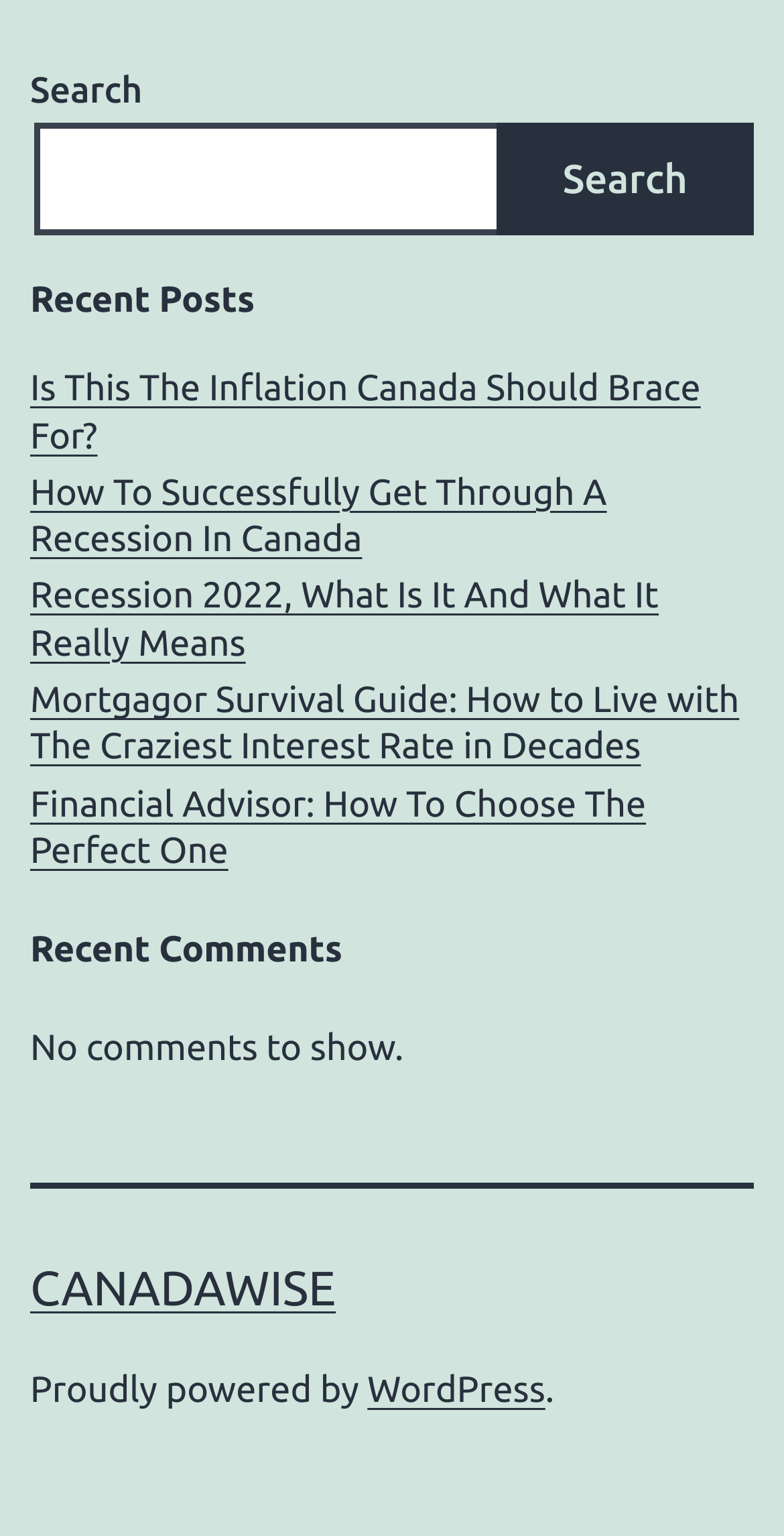Determine the bounding box coordinates of the element's region needed to click to follow the instruction: "Click on 'CANADAWISE' link". Provide these coordinates as four float numbers between 0 and 1, formatted as [left, top, right, bottom].

[0.038, 0.821, 0.428, 0.856]